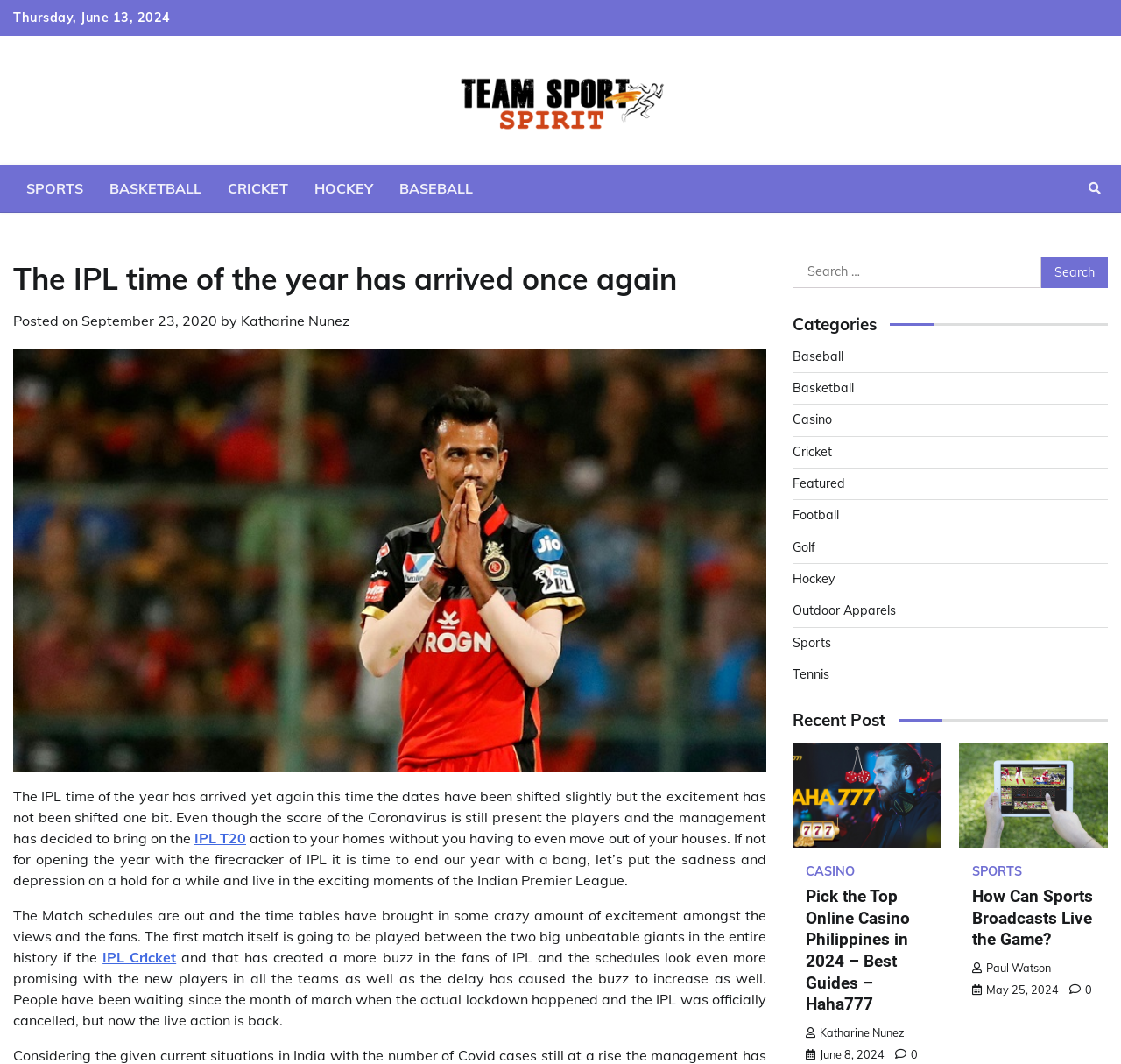Find the bounding box coordinates of the element I should click to carry out the following instruction: "Click on the IPL T20 link".

[0.173, 0.779, 0.22, 0.796]